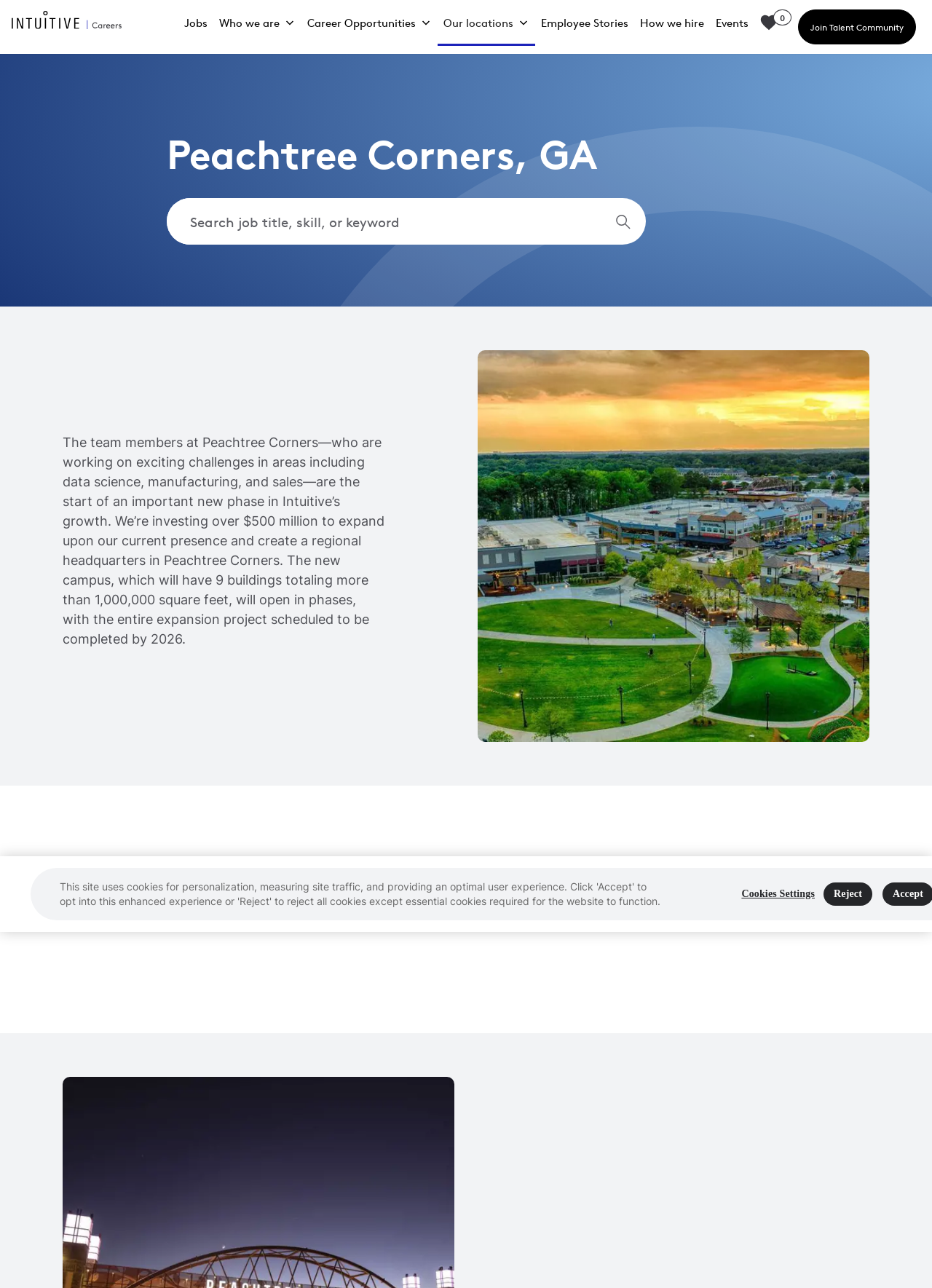Provide a single word or phrase to answer the given question: 
How many buildings will the new campus have?

9 buildings